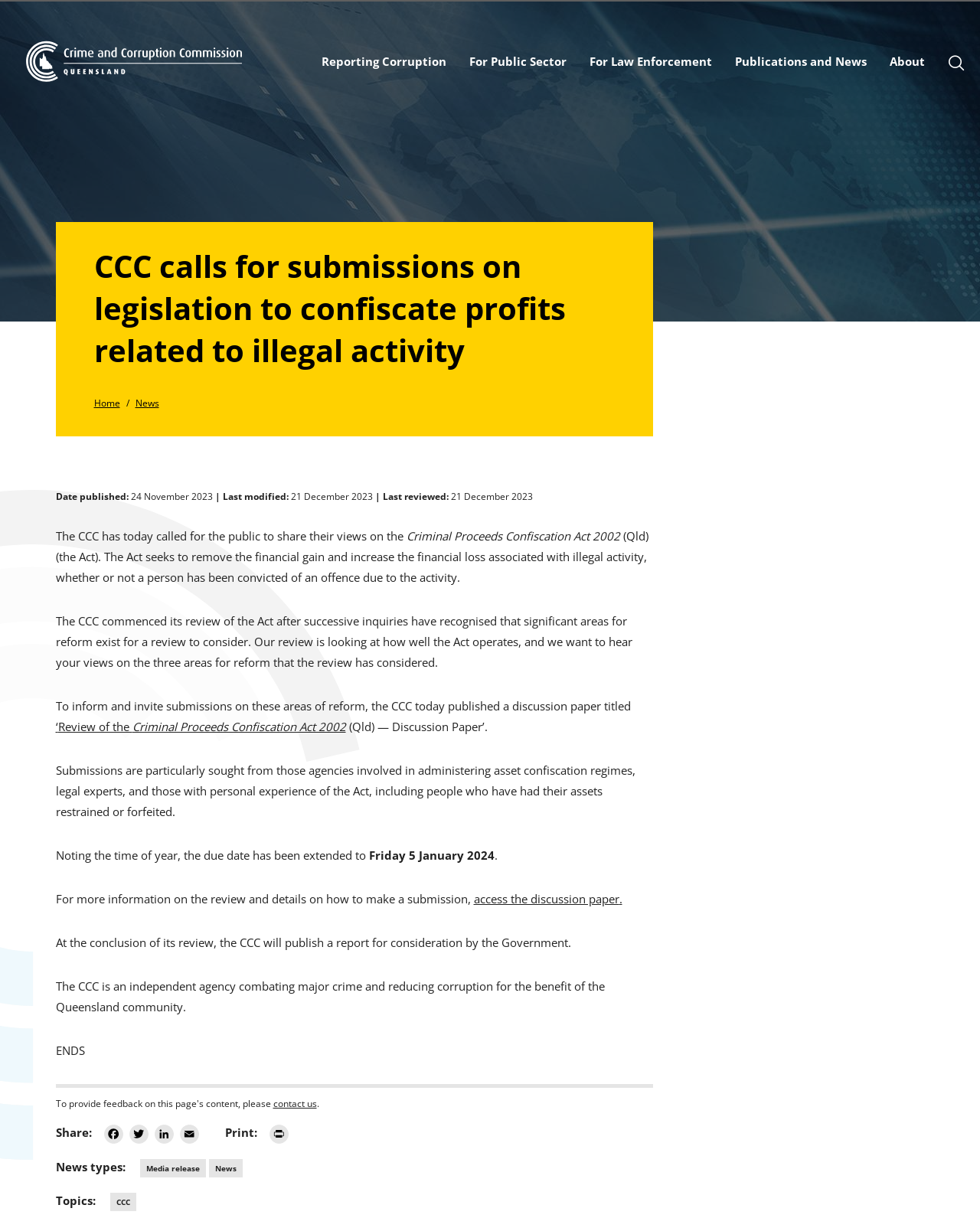Identify the bounding box coordinates of the element to click to follow this instruction: 'Access the discussion paper'. Ensure the coordinates are four float values between 0 and 1, provided as [left, top, right, bottom].

[0.483, 0.732, 0.632, 0.744]